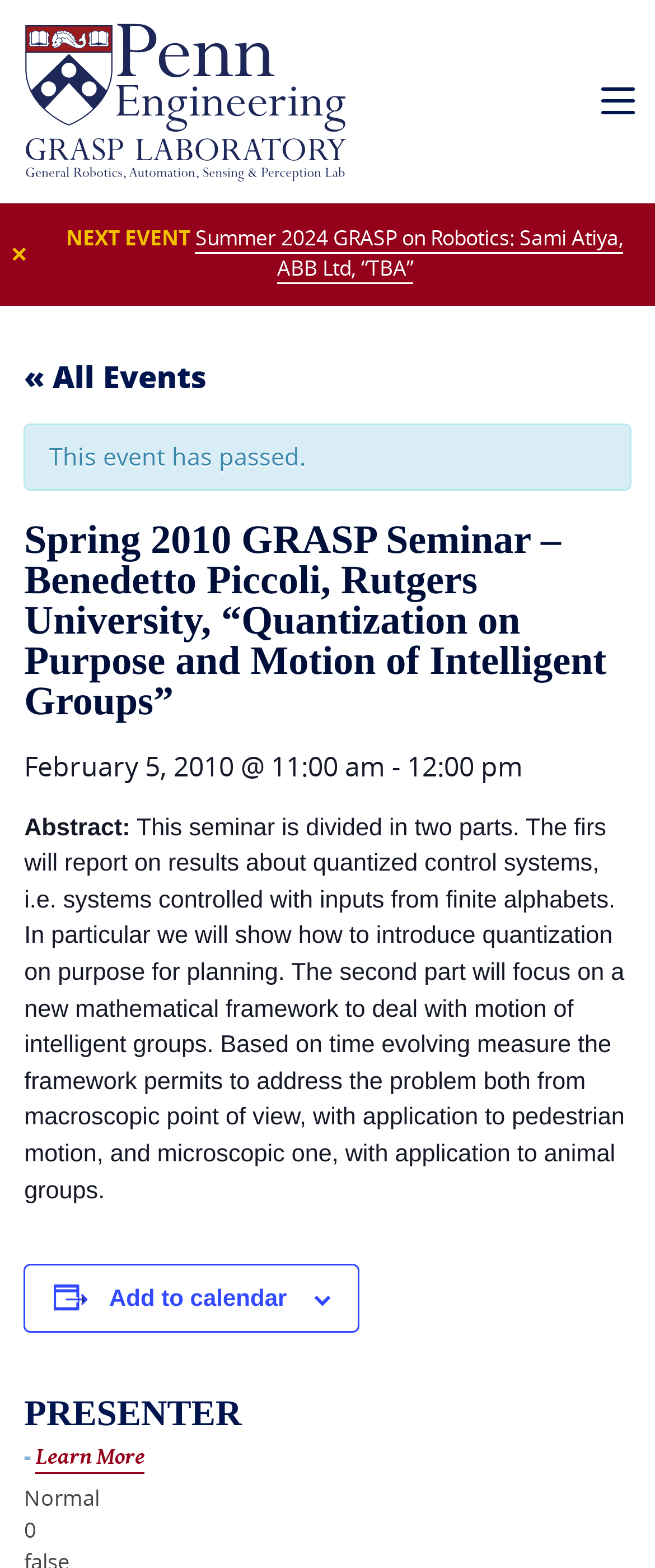Please determine the heading text of this webpage.

Spring 2010 GRASP Seminar – Benedetto Piccoli, Rutgers University, “Quantization on Purpose and Motion of Intelligent Groups”